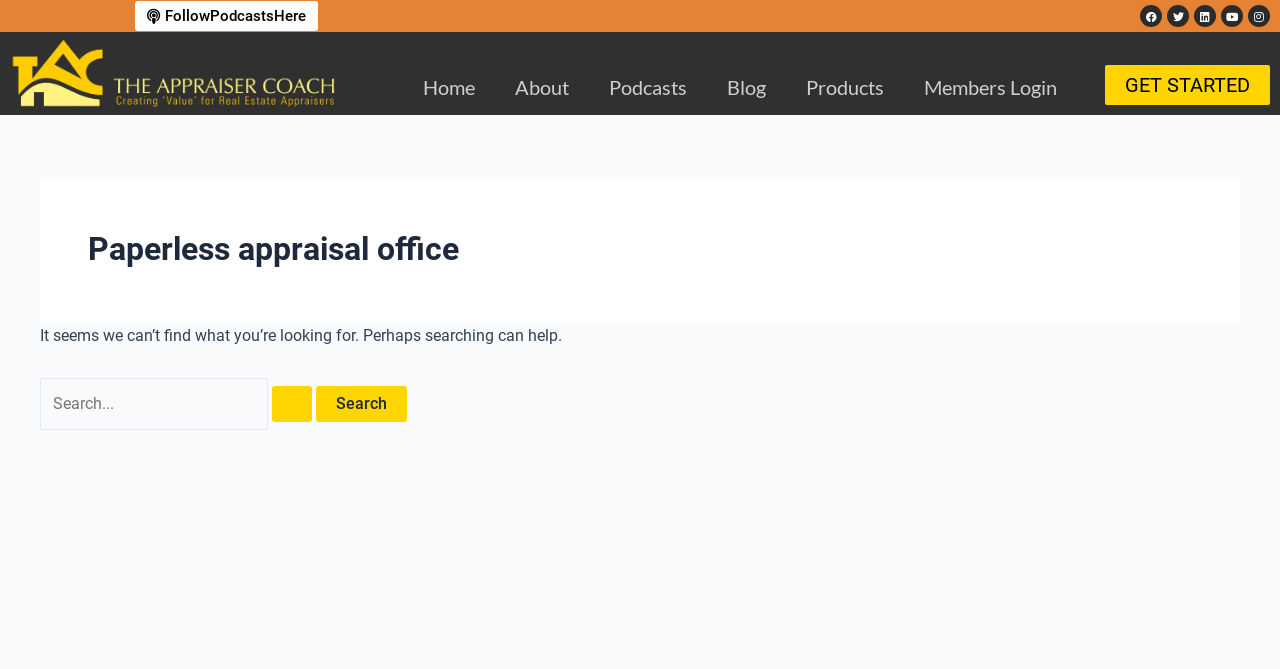What is the purpose of the 'GET STARTED' button?
Based on the image, provide your answer in one word or phrase.

Start using the website